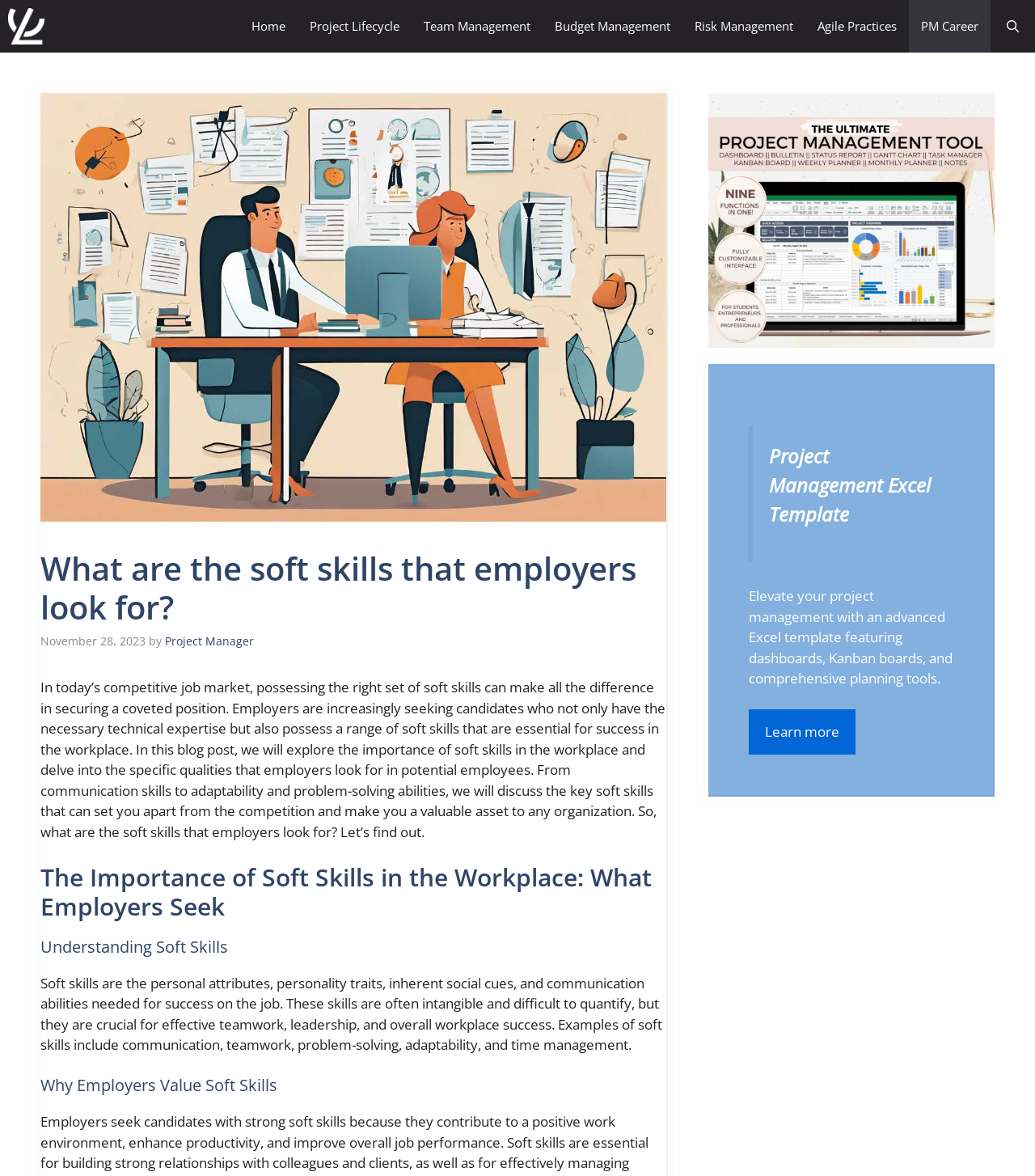Please examine the image and answer the question with a detailed explanation:
How many navigation links are in the primary navigation menu?

I counted the number of link elements in the primary navigation menu, which are 'Home', 'Project Lifecycle', 'Team Management', 'Budget Management', 'Risk Management', 'Agile Practices', and 'PM Career'.